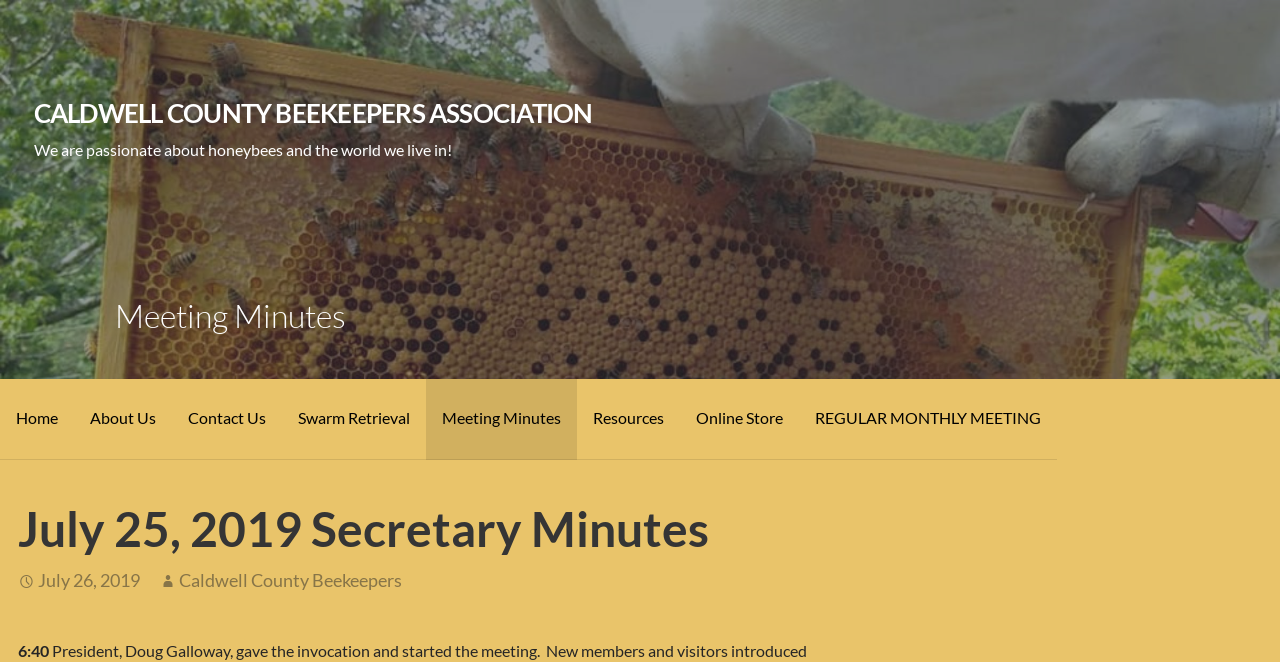Identify the bounding box coordinates for the UI element described as: "Home".

[0.0, 0.572, 0.058, 0.695]